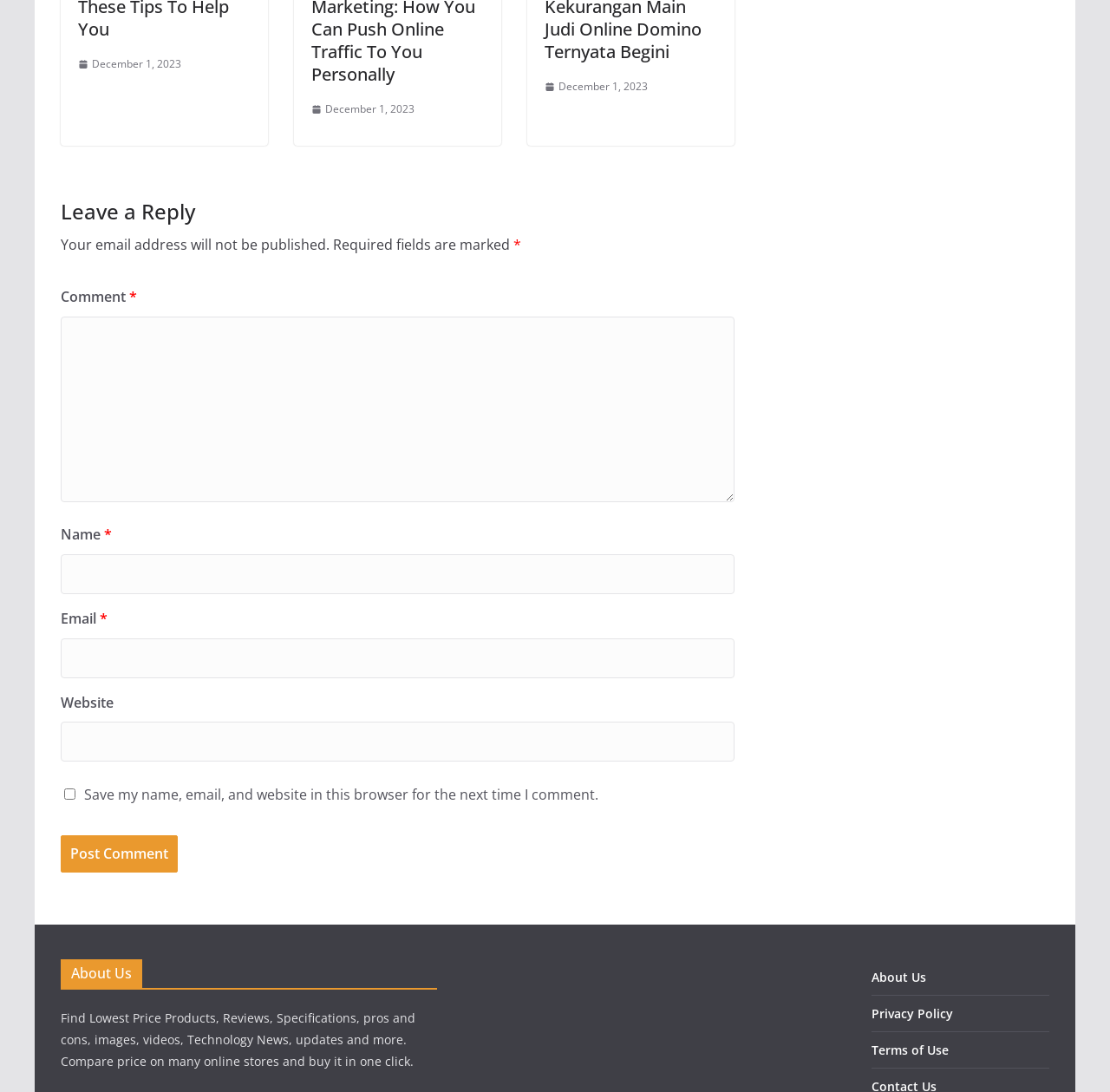What is the purpose of the comment section?
Answer the question with detailed information derived from the image.

The purpose of the comment section can be inferred from the heading 'Leave a Reply' and the presence of text boxes for name, email, and comment, indicating that users can leave a response or comment on the webpage.